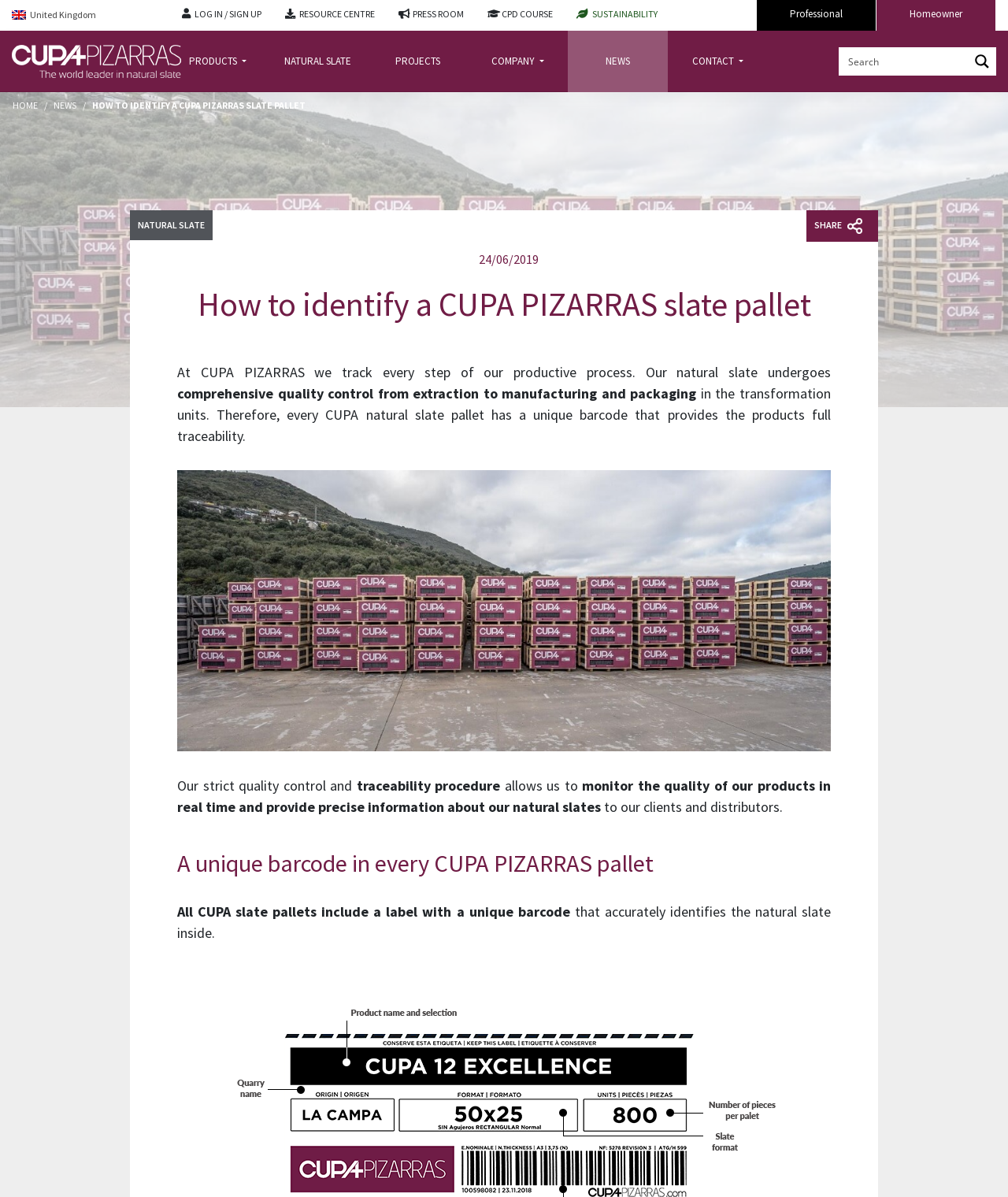Offer an in-depth caption of the entire webpage.

The webpage is about identifying CUPA PIZARRAS slate pallets. At the top, there are several links to different sections of the website, including "United Kingdom", "LOG IN / SIGN UP", "RESOURCE CENTRE", "PRESS ROOM", "CPD COURSE", and "SUSTAINABILITY". Below these links, there is a logo of Cupa Pizarras, which is an image. 

To the right of the logo, there are more links to "PRODUCTS", "NATURAL SLATE", "PROJECTS", "COMPANY", and "NEWS". Below these links, there is a search form with a search input box and a search magnifier button. 

On the left side of the page, there is a large image of CUPA PIZARRAS slate pallets. Below this image, there are links to "HOME" and "NEWS", separated by a slash. The main title of the page, "How to identify a CUPA PIZARRAS slate pallet", is displayed prominently. 

The main content of the page is an article that explains how to identify CUPA PIZARRAS slate pallets. The article starts with a brief introduction, followed by a section that explains the comprehensive quality control process of CUPA PIZARRAS, from extraction to manufacturing and packaging. There is an image of CUPA PIZARRAS natural slate pallets in this section. 

The article then explains the unique barcode on every CUPA PIZARRAS pallet, which provides full traceability of the product. There is a heading "A unique barcode in every CUPA PIZARRAS pallet" and a section that describes the label with a unique barcode on every pallet.